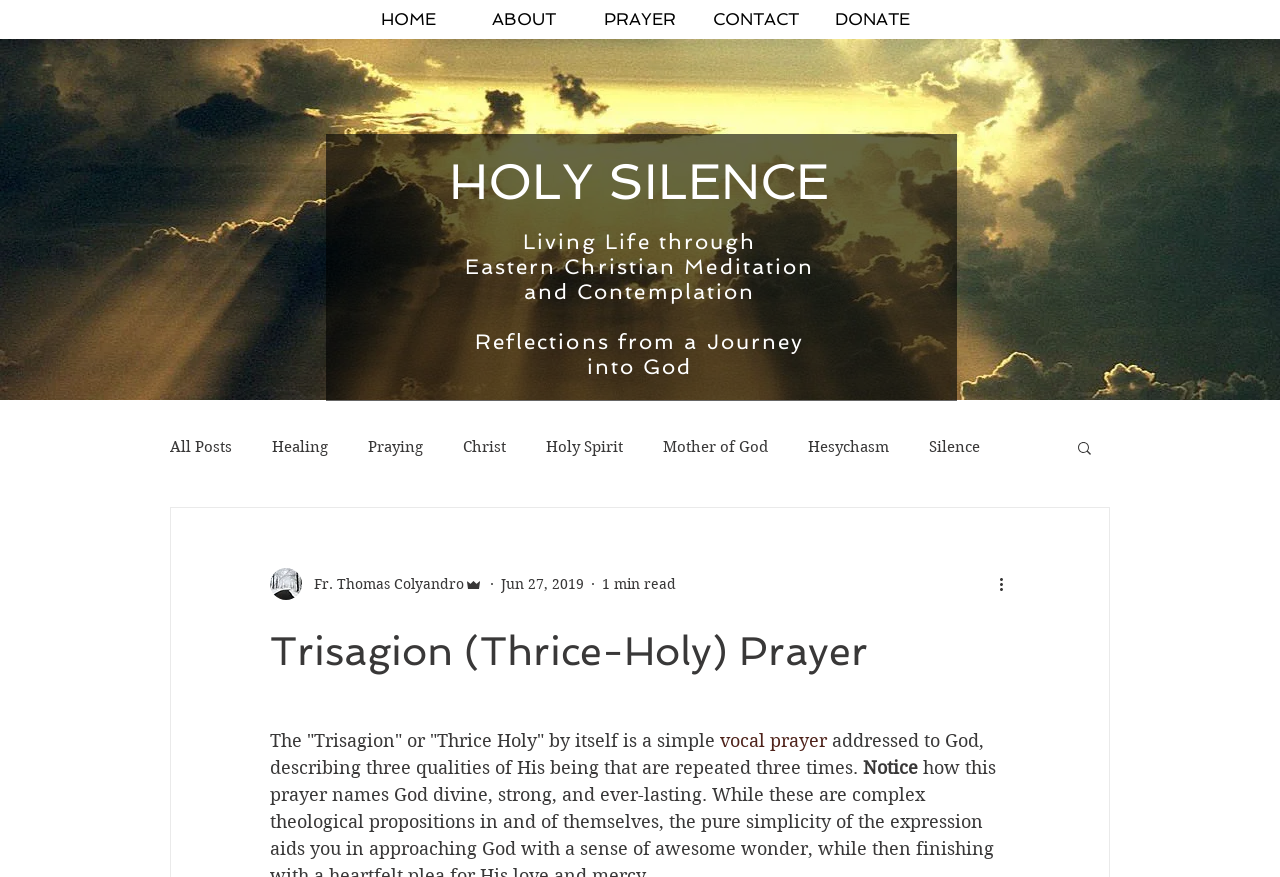Specify the bounding box coordinates of the area to click in order to follow the given instruction: "Search for something."

[0.84, 0.501, 0.855, 0.525]